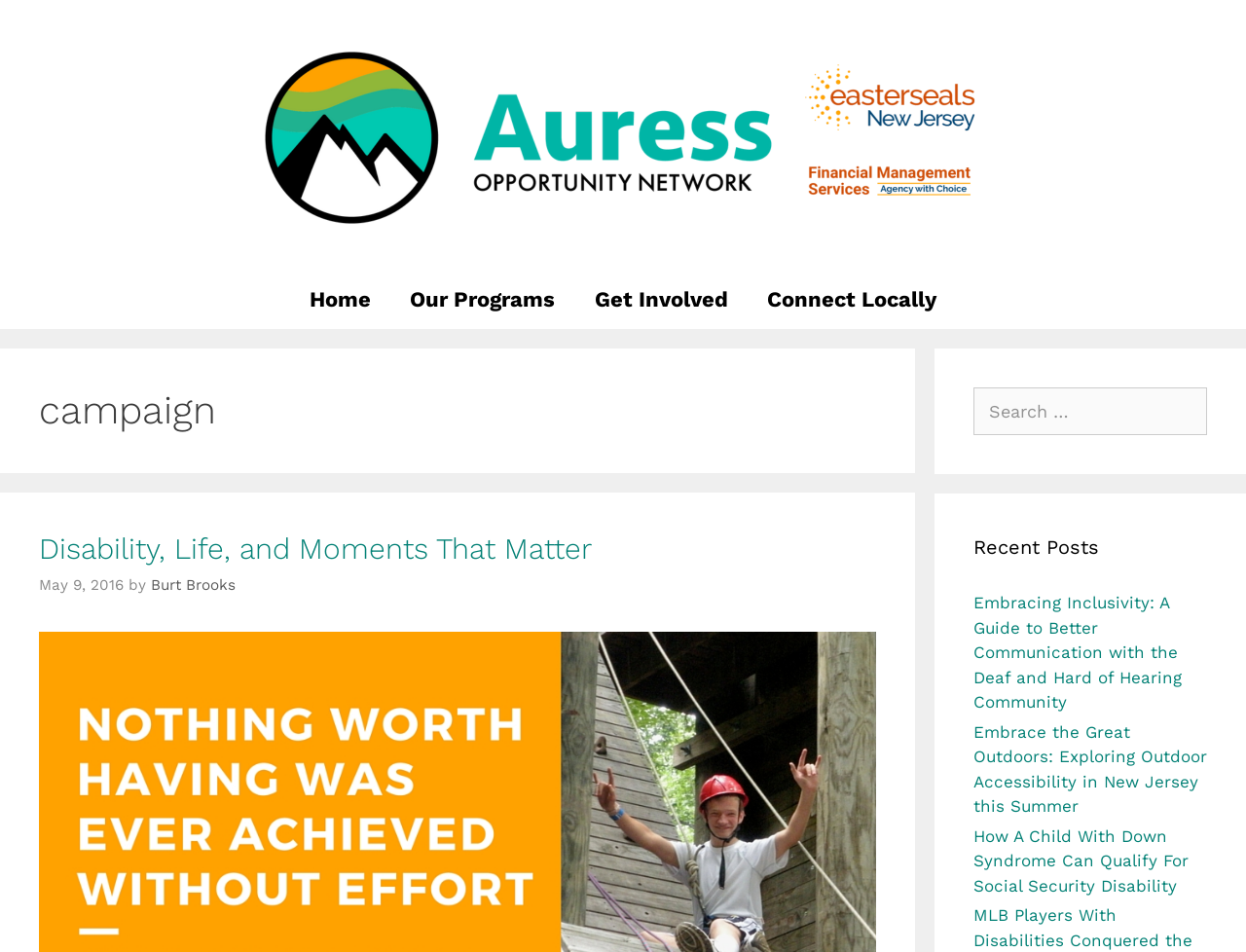Use the details in the image to answer the question thoroughly: 
What is the name of the newsletter?

The name of the newsletter can be found in the top-left corner of the webpage, where it is written as 'Opportunity Outreach Newsletter' in a link and an image.